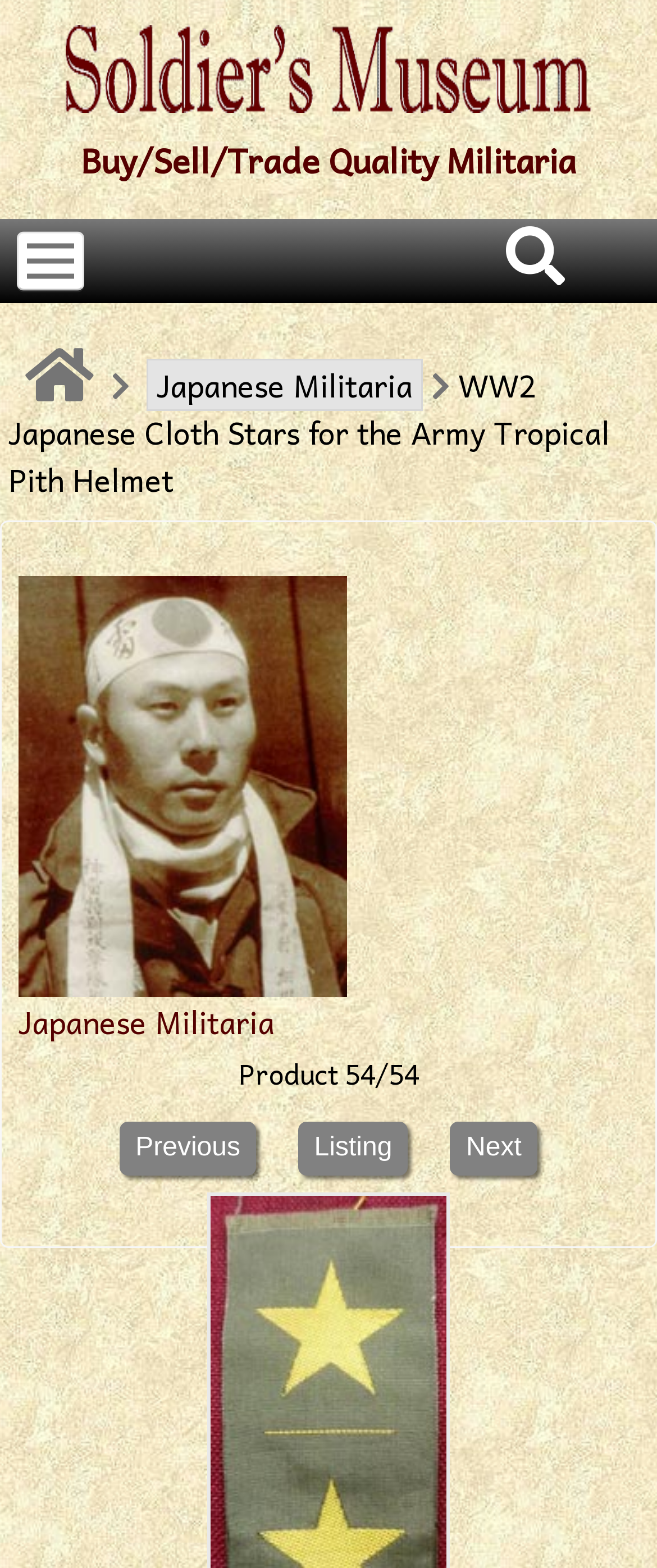What is the name of the museum?
Please answer the question as detailed as possible.

The name of the museum can be found in the top-left corner of the webpage, where it says 'Soldiers Museum' in a link format.